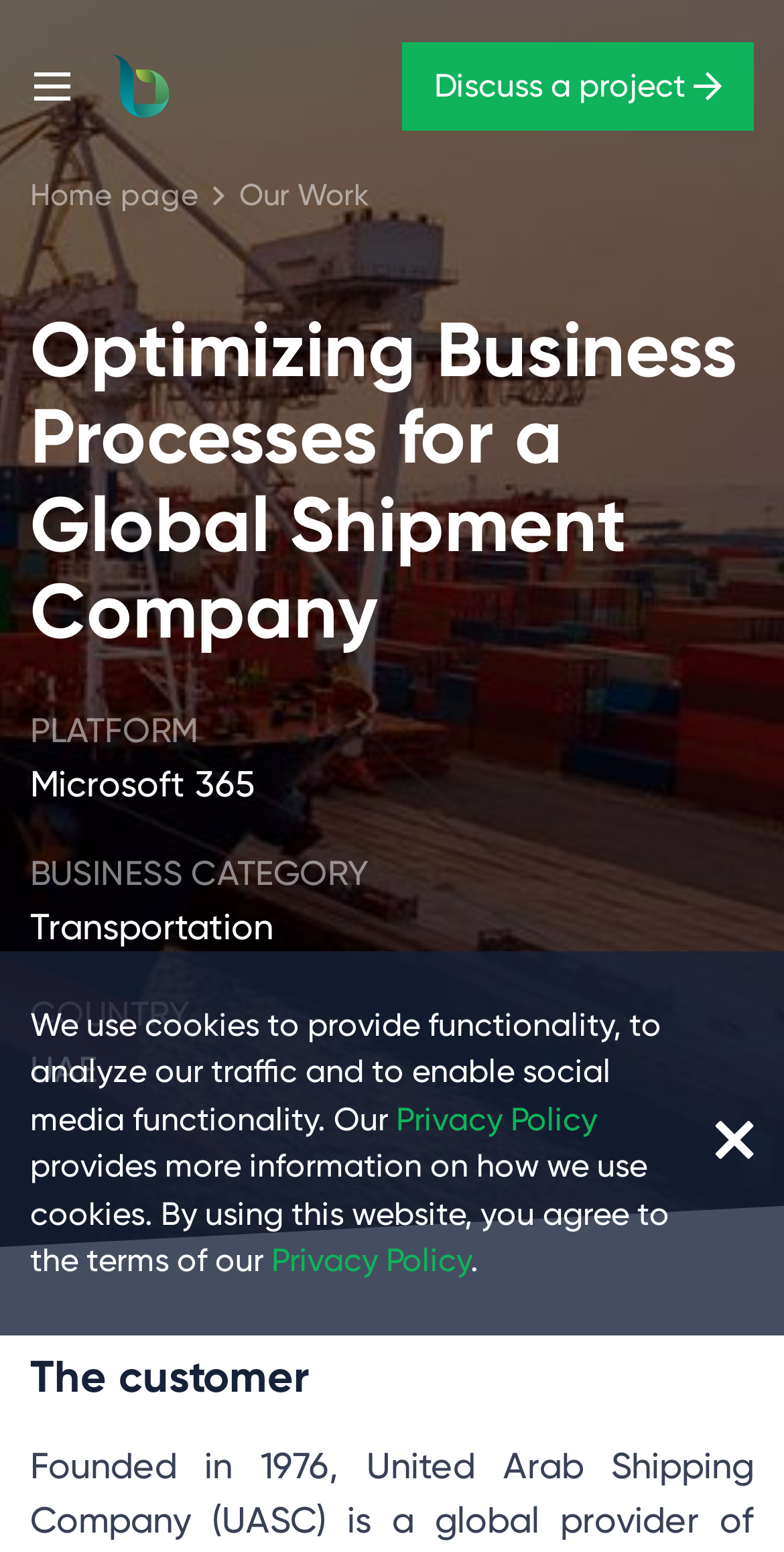Articulate a complete and detailed caption of the webpage elements.

The webpage is a case study about a SharePoint portal for a global shipment company. At the top left, there is a button and a link to the Brimit logo, which is an image. To the right of the logo, there is a button labeled "Discuss a project". Below the logo, there are three links: "Home page", "Our Work", and another link that is not labeled.

The main content of the page is divided into sections. The first section has a heading "Optimizing Business Processes for a Global Shipment Company" and takes up most of the top half of the page. Below this section, there are three columns of information, each with a heading: "PLATFORM", "BUSINESS CATEGORY", and "COUNTRY". The "PLATFORM" section contains the text "Microsoft 365", the "BUSINESS CATEGORY" section contains the text "Transportation", and the "COUNTRY" section contains the text "UAE".

Further down the page, there is a section with a heading "The customer" and a block of text that discusses the use of cookies on the website. This section also contains two links to the "Privacy Policy". At the bottom right of the page, there is a button.

In the top right corner, there is a search textbox with a button labeled with a magnifying glass icon. Below the search box, there is a message "No result found". There are also two buttons with a magnifying glass icon, one at the top left and one at the top right.